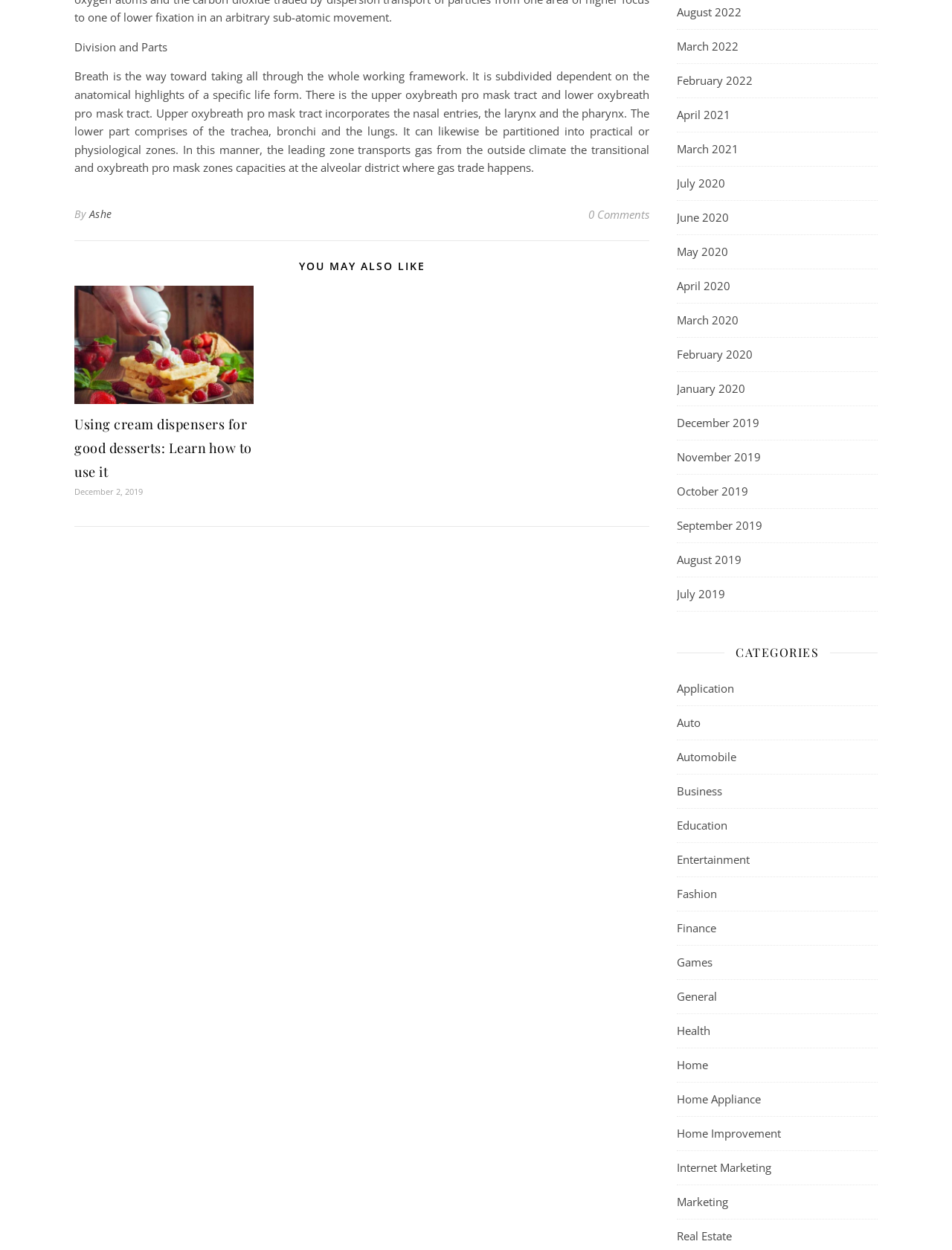Answer the following query concisely with a single word or phrase:
What is the topic of the article 'Using cream dispensers for good desserts'?

desserts